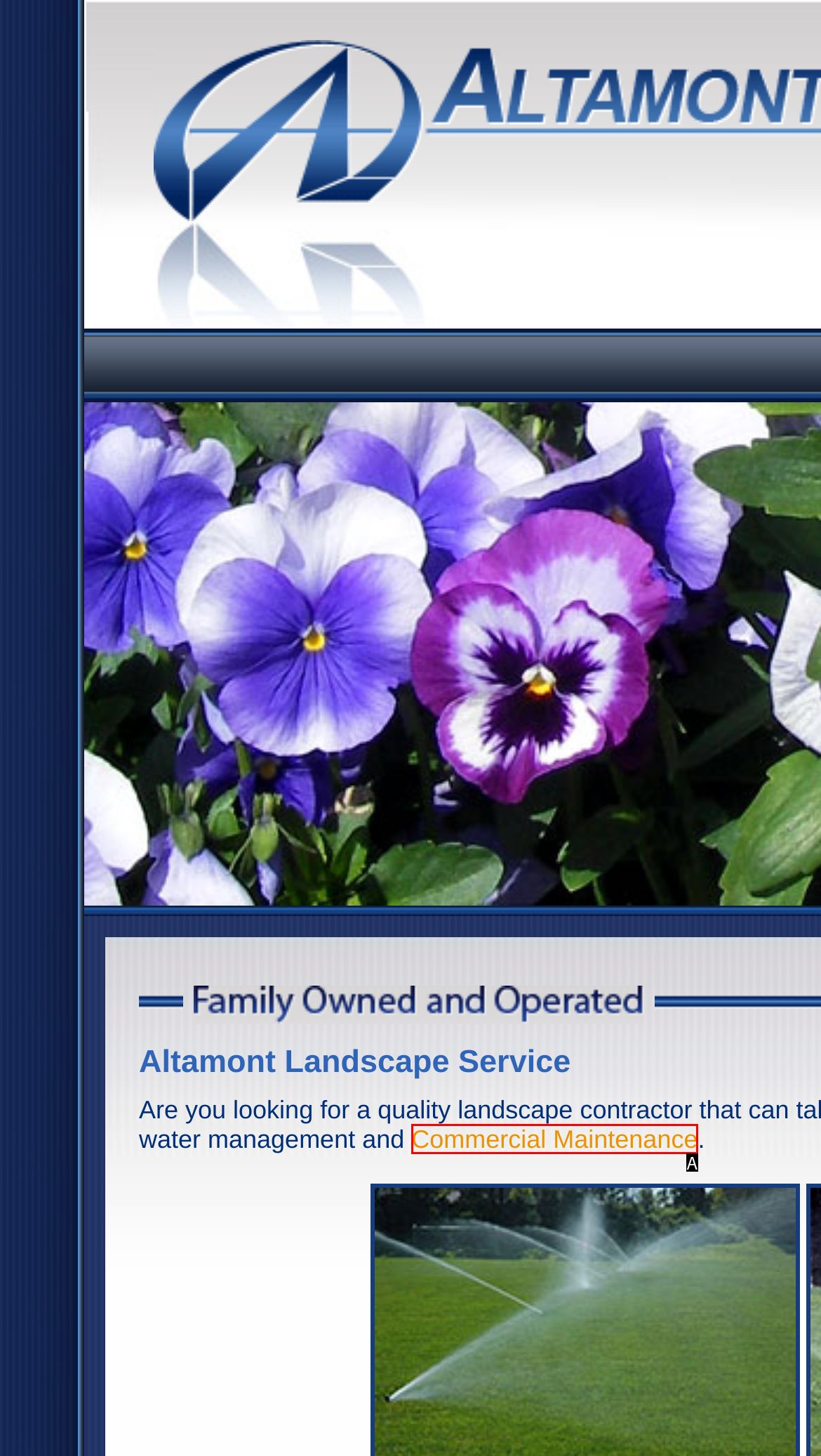Match the following description to a UI element: Commercial Maintenance
Provide the letter of the matching option directly.

A